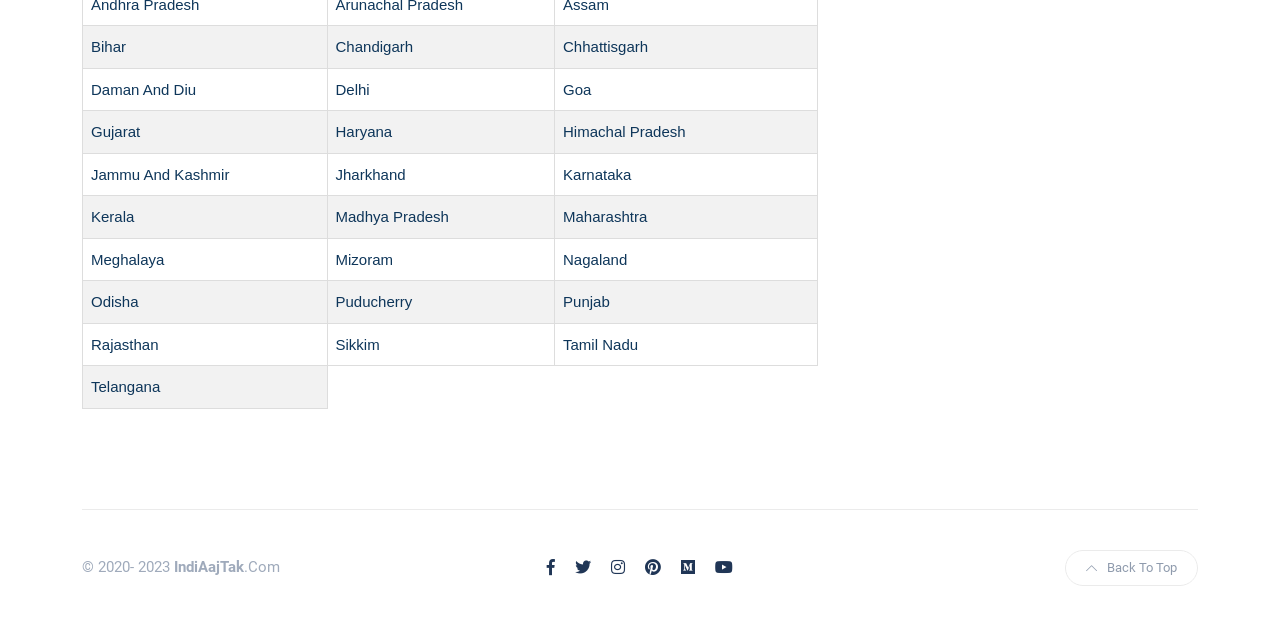What is the first state listed?
Answer the question with as much detail as you can, using the image as a reference.

The first row of the grid contains three grid cells, and the first grid cell contains a link with the text 'Bihar', which is the first state listed.